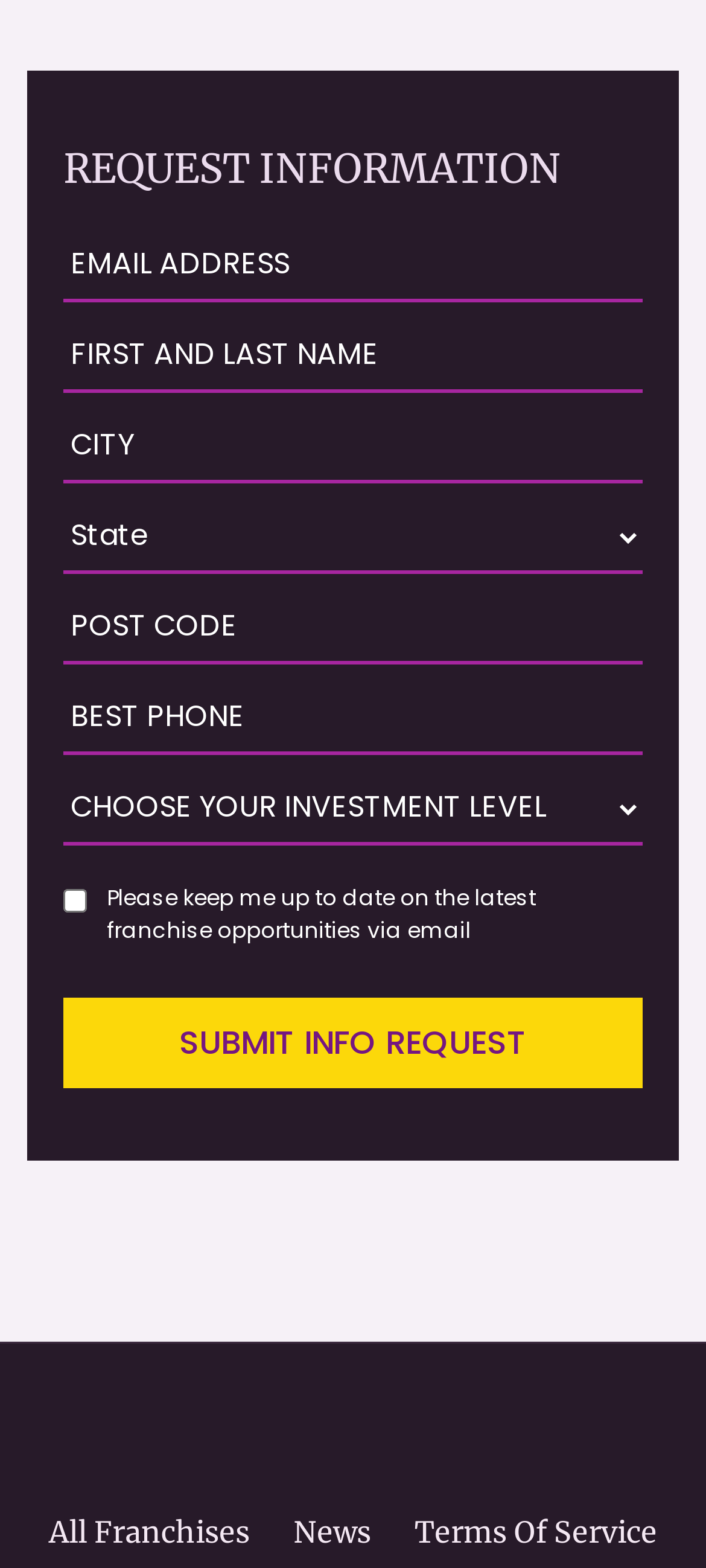Determine the bounding box coordinates for the region that must be clicked to execute the following instruction: "Select a state".

[0.09, 0.319, 0.91, 0.366]